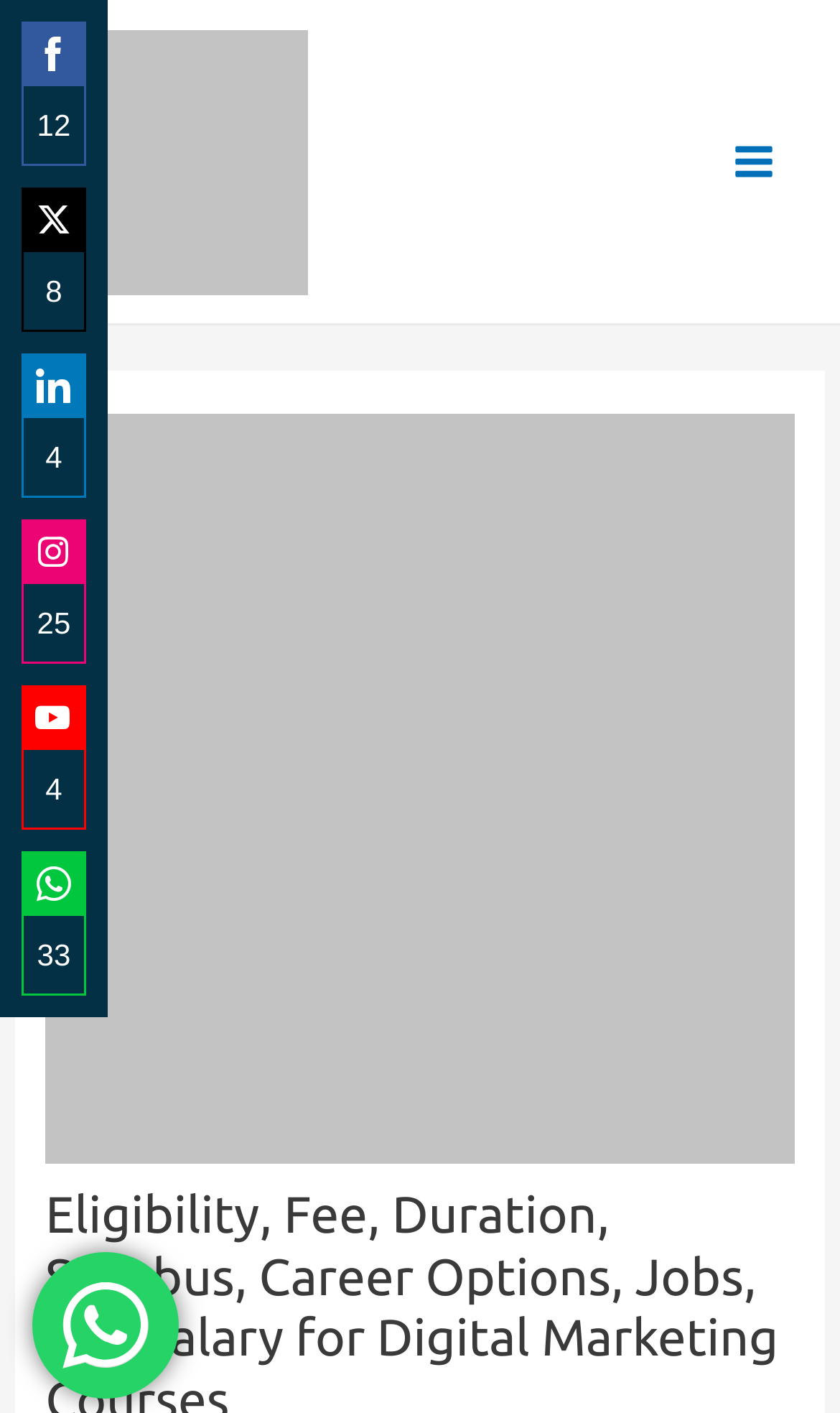What is the purpose of the 'Main Menu' button?
Please answer the question with a detailed and comprehensive explanation.

The 'Main Menu' button is a button element with a bounding box of [0.845, 0.084, 0.949, 0.146]. Its purpose is to expand the menu, as indicated by its 'expanded' property being set to 'False'. This suggests that clicking the button will reveal more menu options.